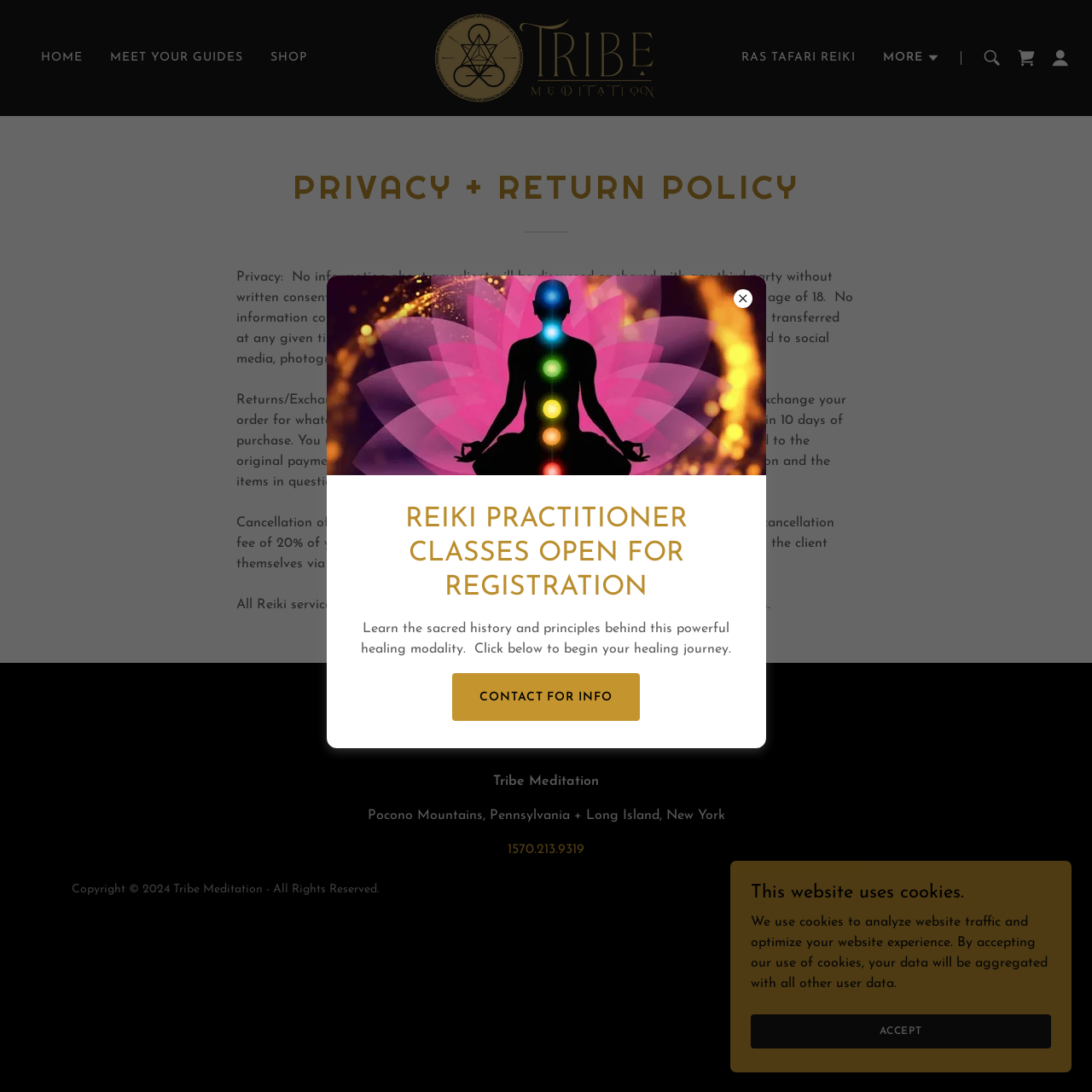Pinpoint the bounding box coordinates of the element you need to click to execute the following instruction: "Click CONTACT US". The bounding box should be represented by four float numbers between 0 and 1, in the format [left, top, right, bottom].

[0.79, 0.808, 0.934, 0.82]